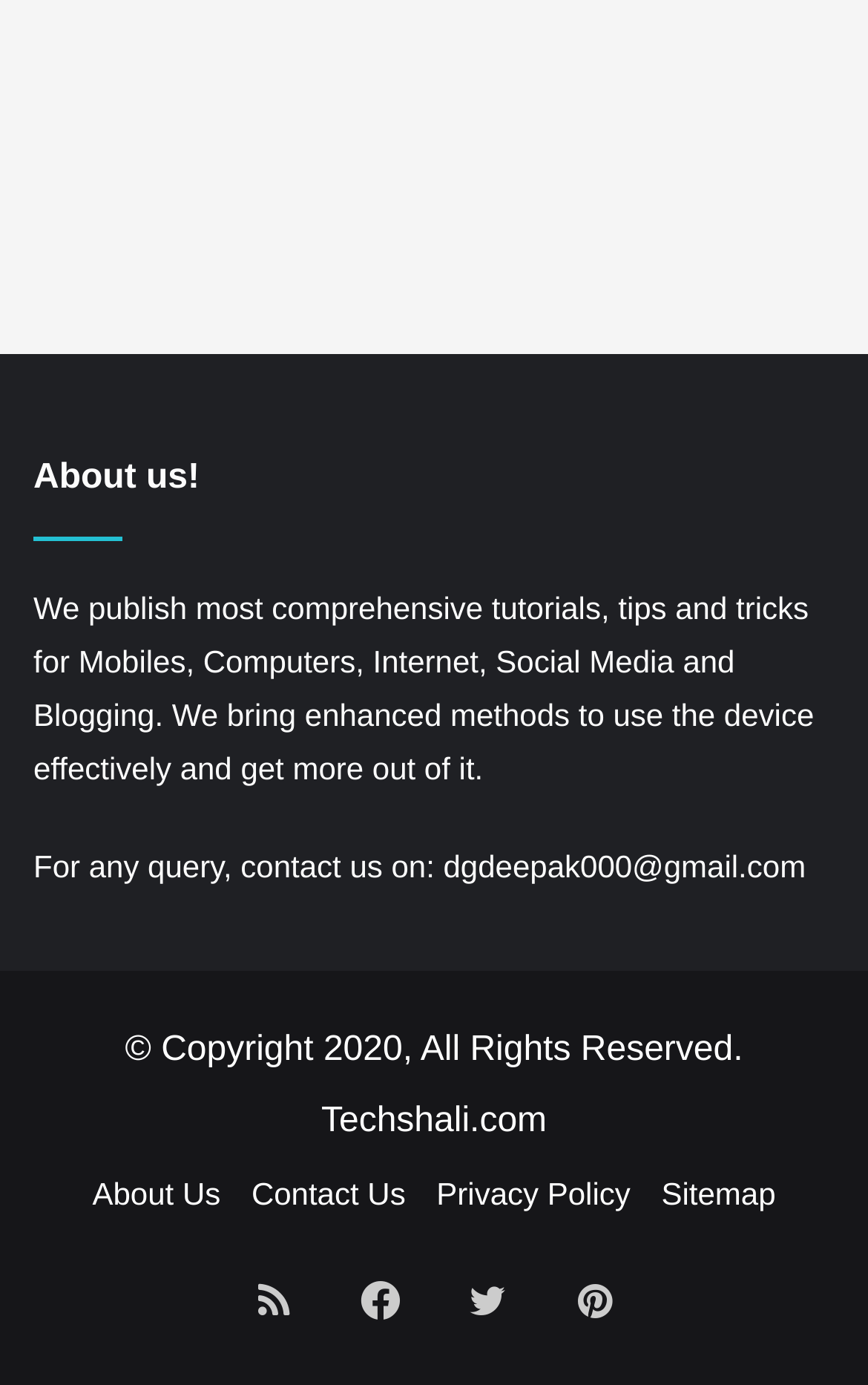How to contact the website?
Kindly answer the question with as much detail as you can.

The contact information is provided as a static text element, which mentions the email address 'dgdeepak000@gmail.com' to reach out to the website for any queries.